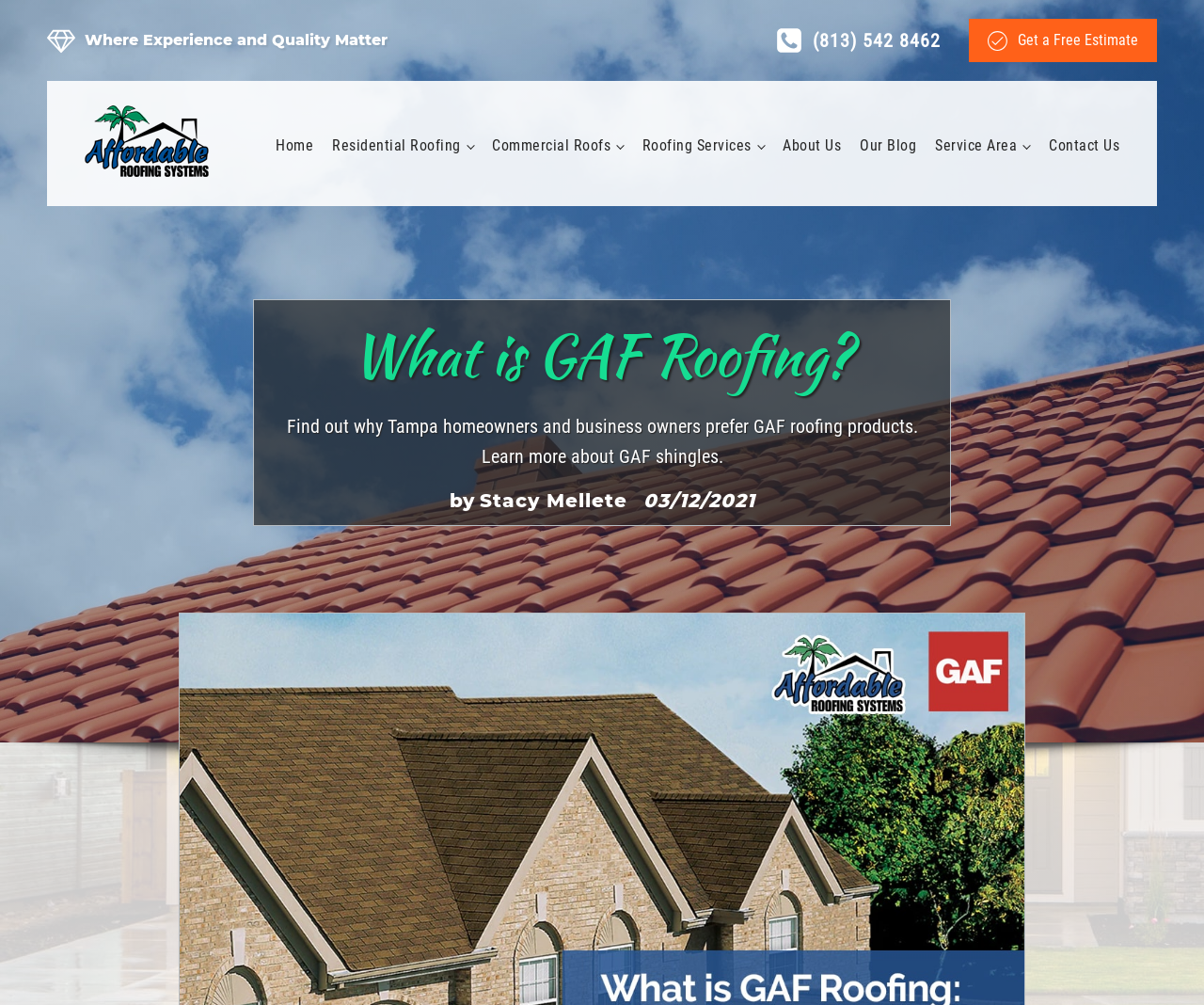Please identify the bounding box coordinates of the element's region that needs to be clicked to fulfill the following instruction: "Contact us". The bounding box coordinates should consist of four float numbers between 0 and 1, i.e., [left, top, right, bottom].

[0.863, 0.114, 0.938, 0.175]